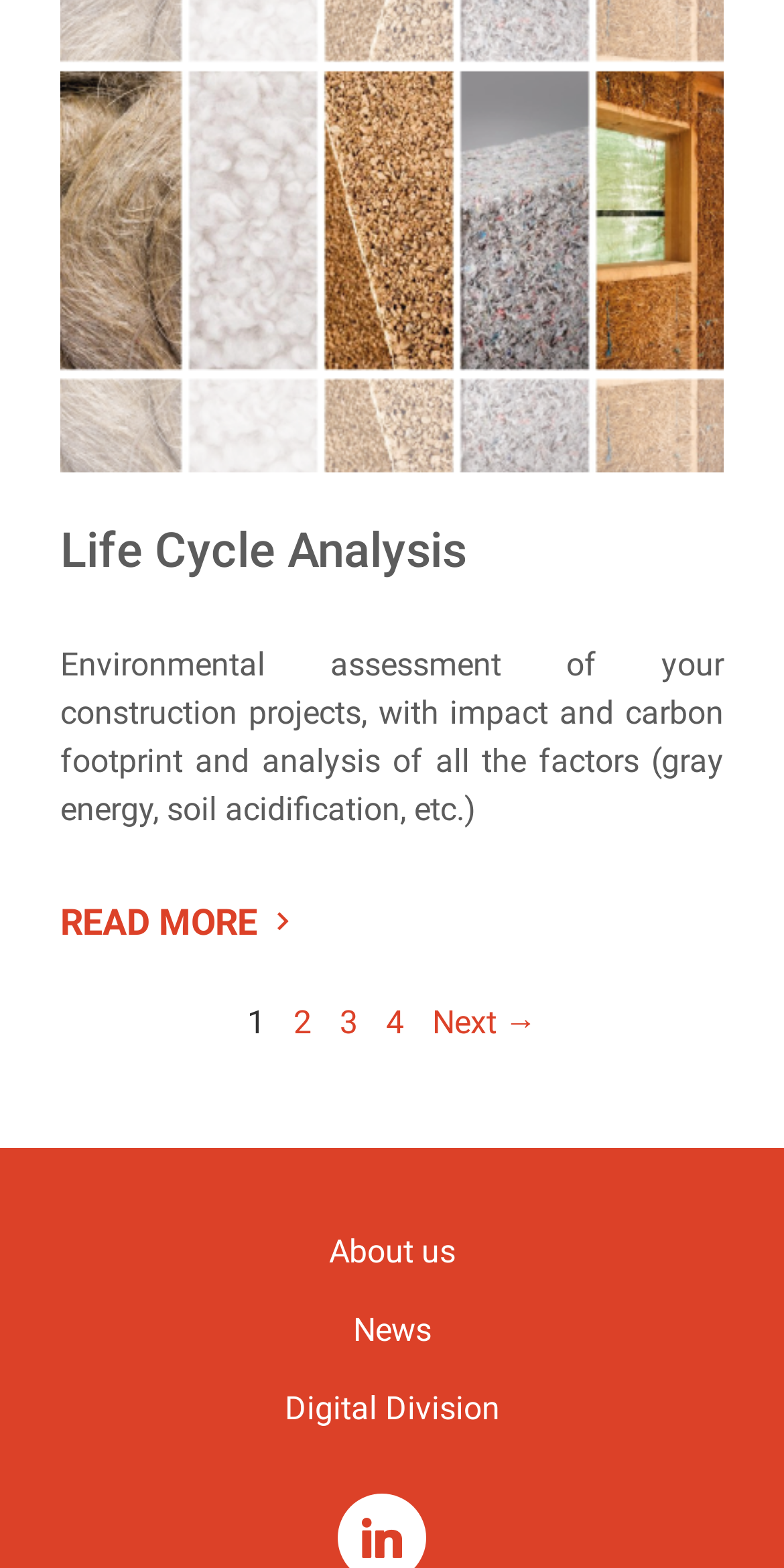Determine the bounding box coordinates of the area to click in order to meet this instruction: "View Alumni Briefs".

None